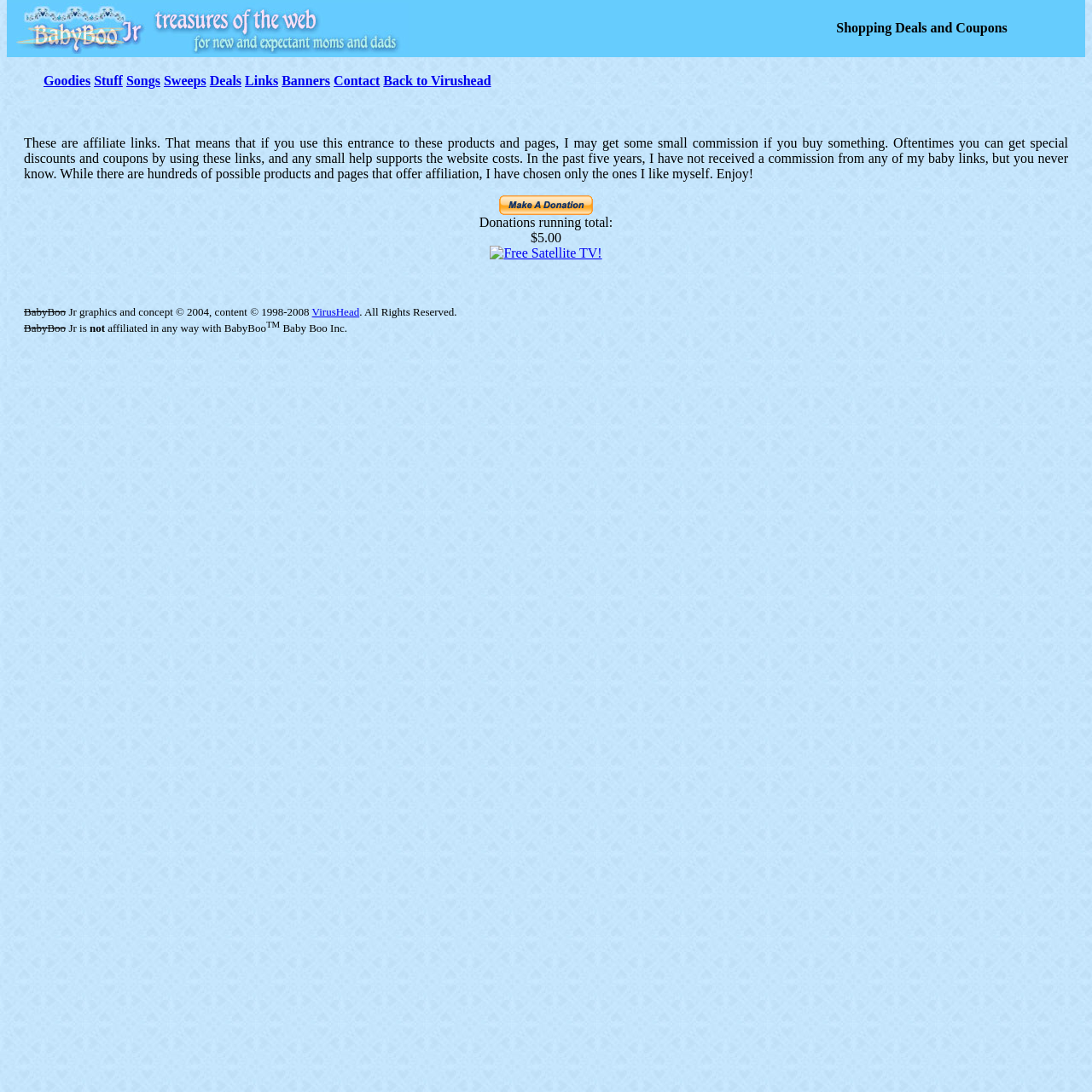Given the following UI element description: "alt="Free Satellite TV!"", find the bounding box coordinates in the webpage screenshot.

[0.449, 0.225, 0.551, 0.238]